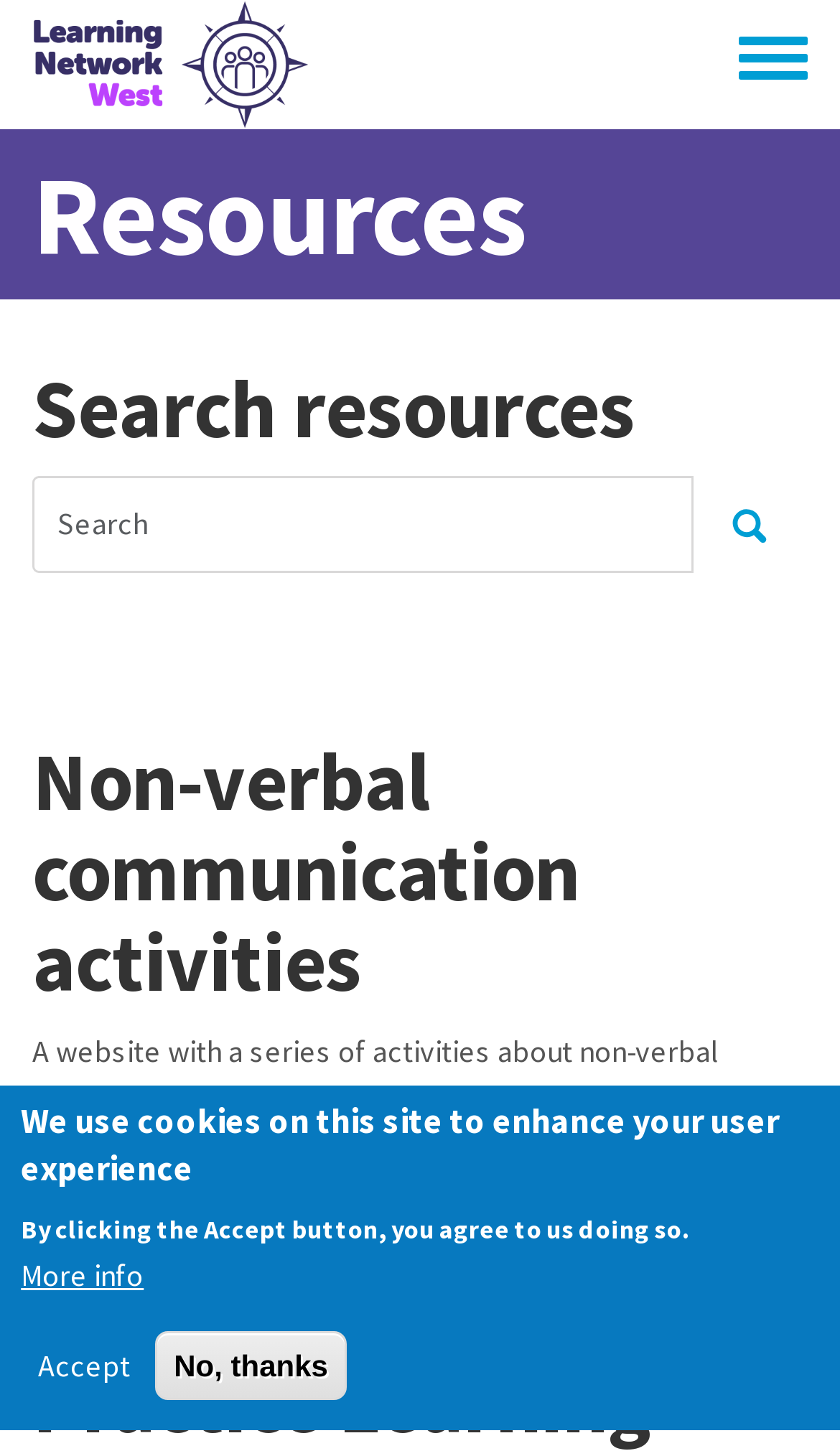Using the description "No, thanks", locate and provide the bounding box of the UI element.

[0.184, 0.917, 0.414, 0.965]